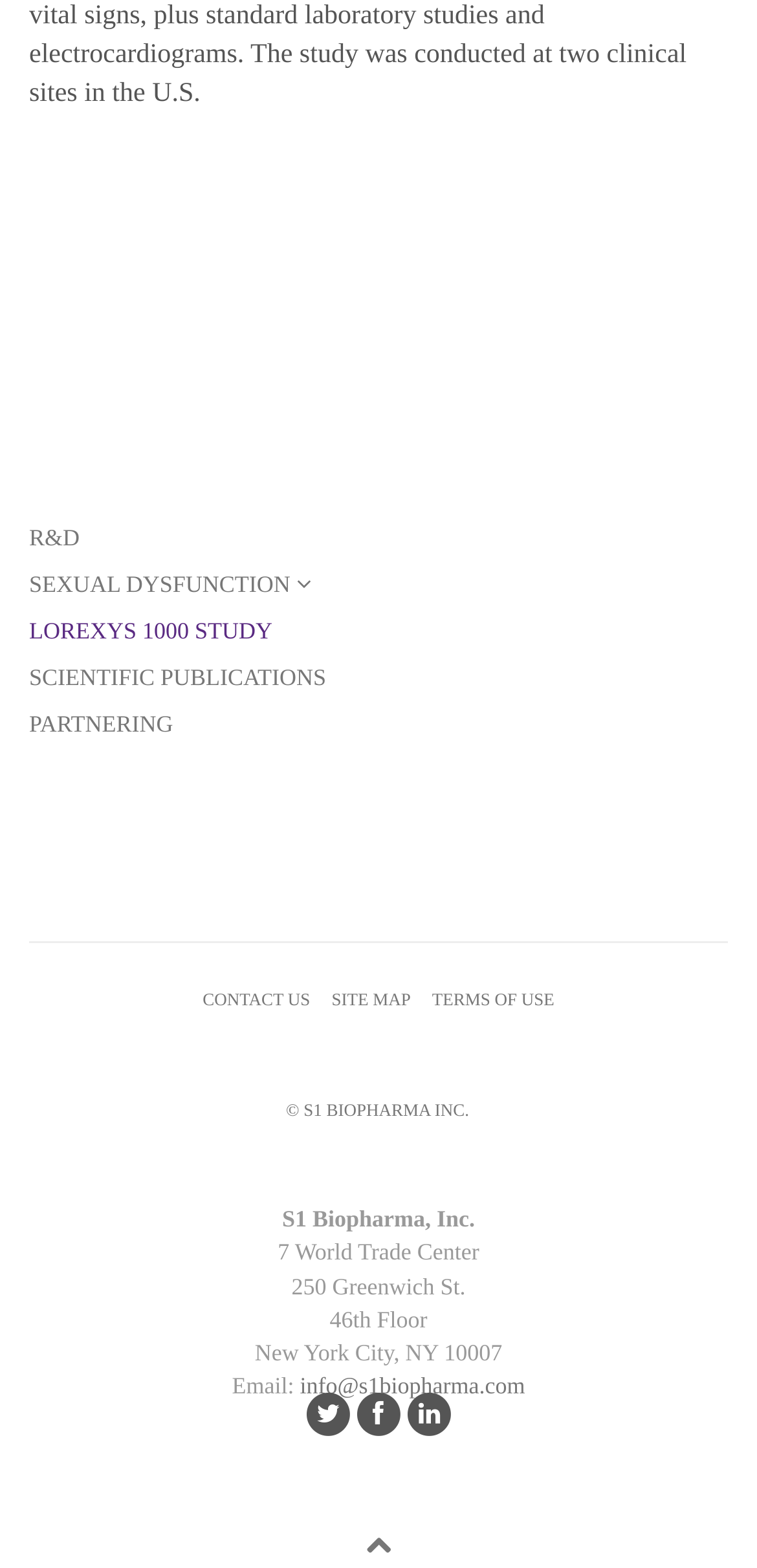Please identify the bounding box coordinates of the element I need to click to follow this instruction: "Click on R&D".

[0.038, 0.334, 0.105, 0.351]